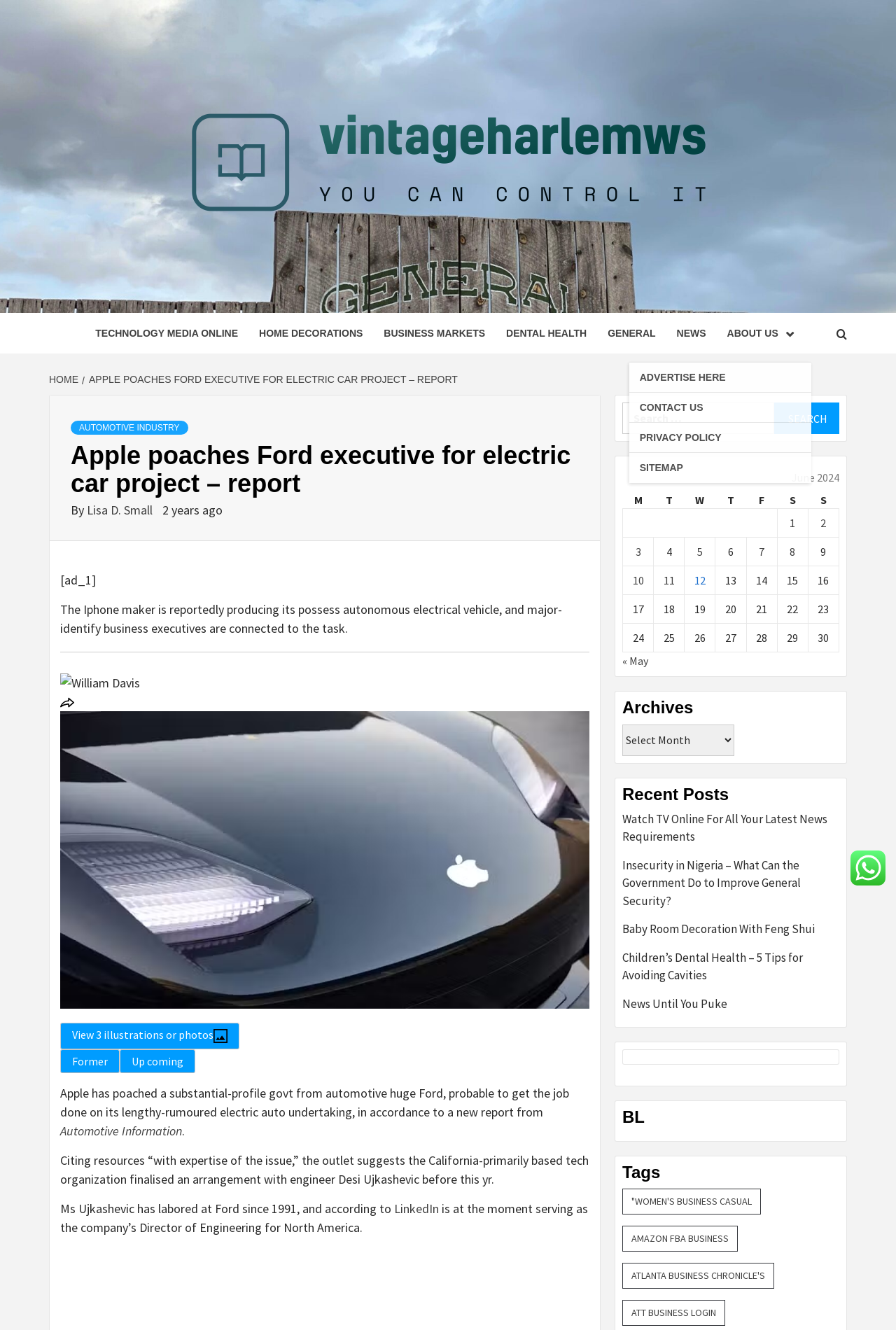Please extract the title of the webpage.

Apple poaches Ford executive for electric car project – report